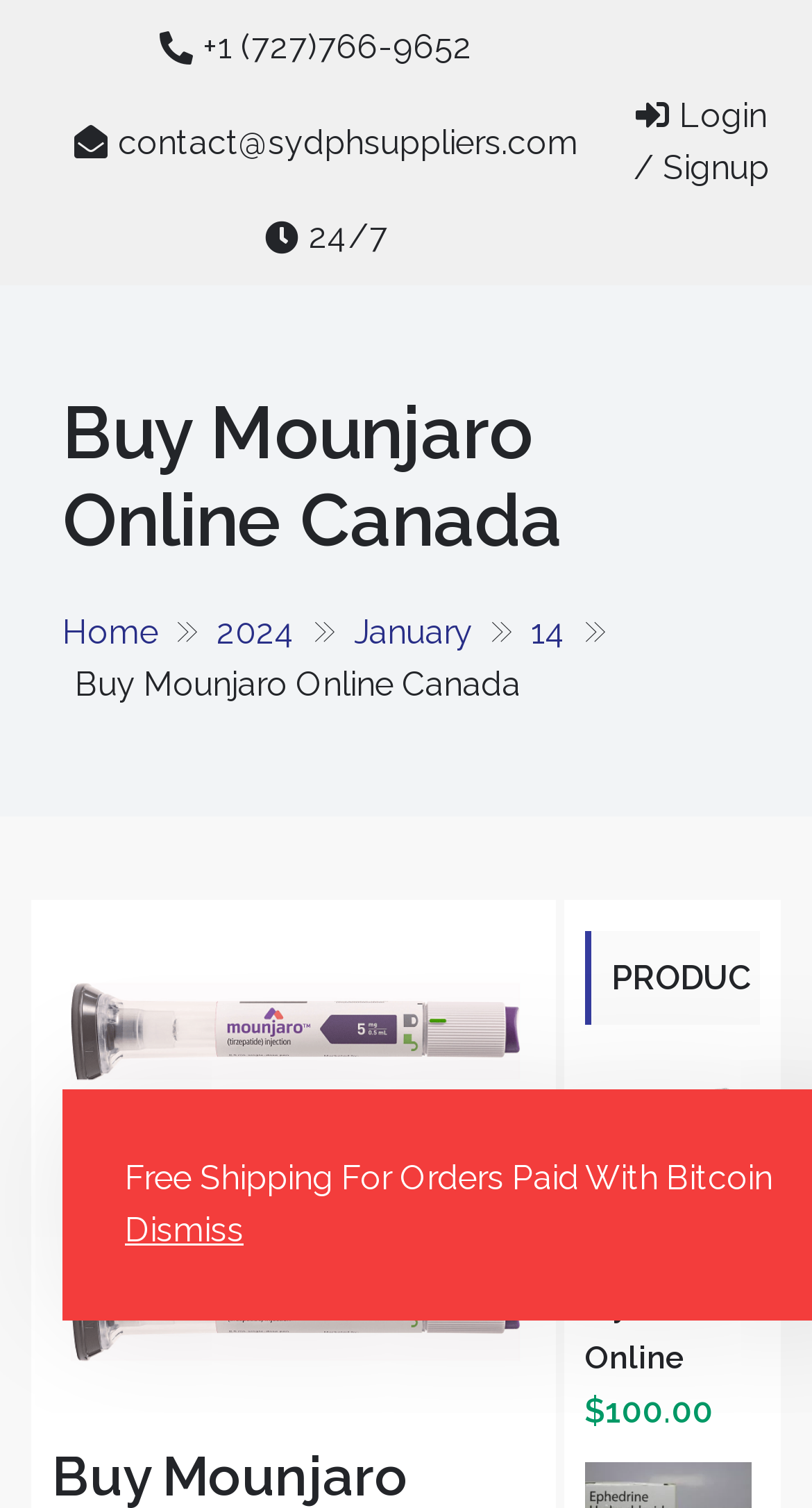Can you provide the bounding box coordinates for the element that should be clicked to implement the instruction: "Send an email"?

[0.145, 0.077, 0.712, 0.112]